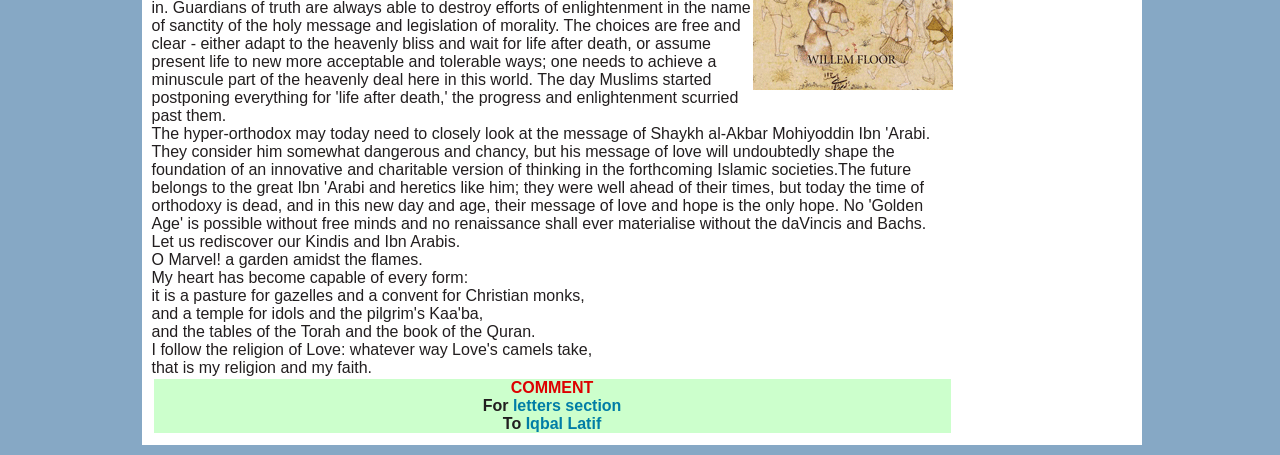What is the name of the person mentioned in the table cell?
Using the information presented in the image, please offer a detailed response to the question.

The name of the person mentioned in the table cell is 'Iqbal Latif' which is located inside the LayoutTableCell element with bounding box coordinates [0.12, 0.833, 0.743, 0.952], and it is a link element with bounding box coordinates [0.411, 0.912, 0.47, 0.949]